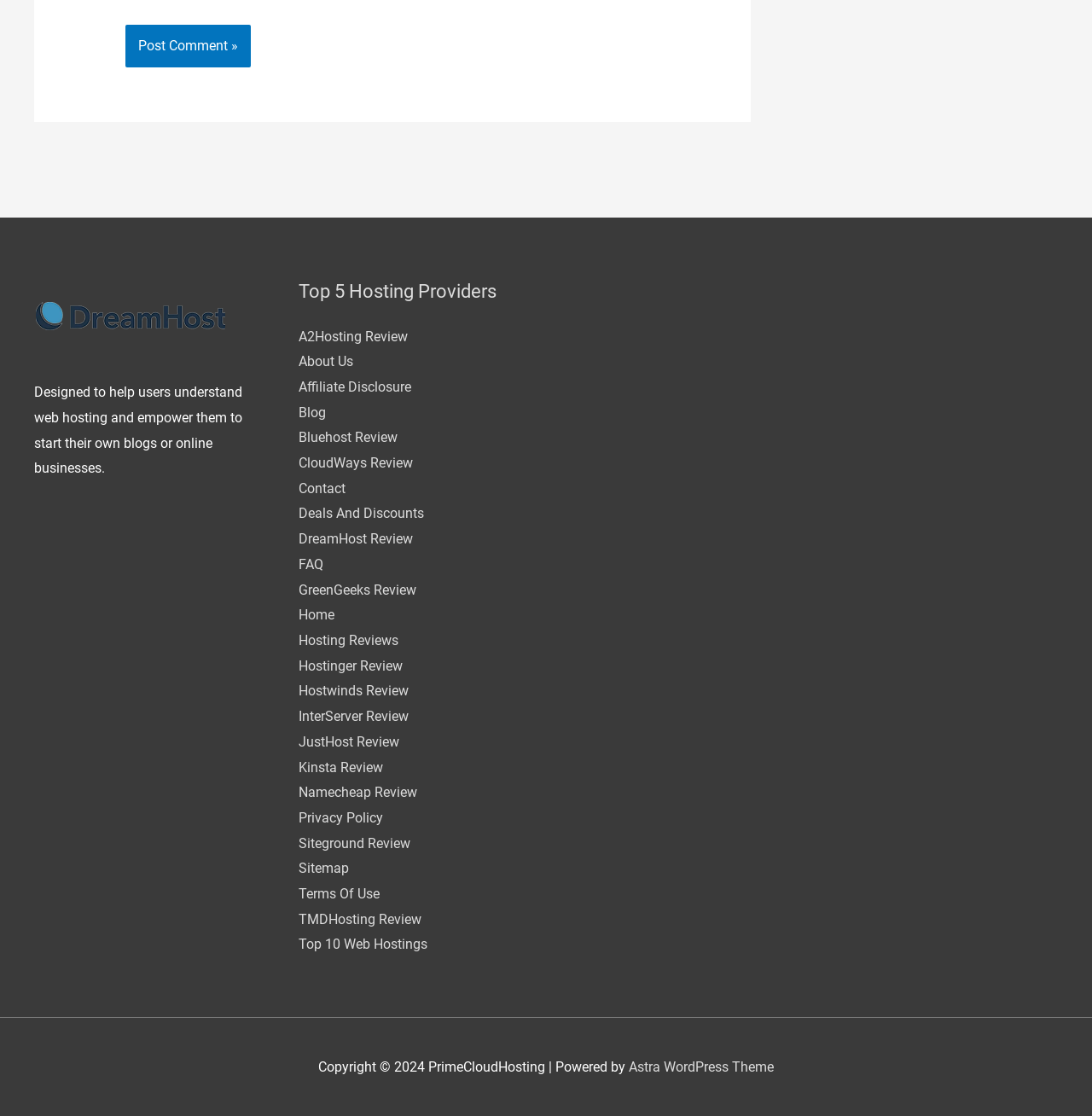What is the purpose of this website?
Could you answer the question with a detailed and thorough explanation?

Based on the static text 'Designed to help users understand web hosting and empower them to start their own blogs or online businesses.', it can be inferred that the purpose of this website is to provide information and resources related to web hosting and blogging.